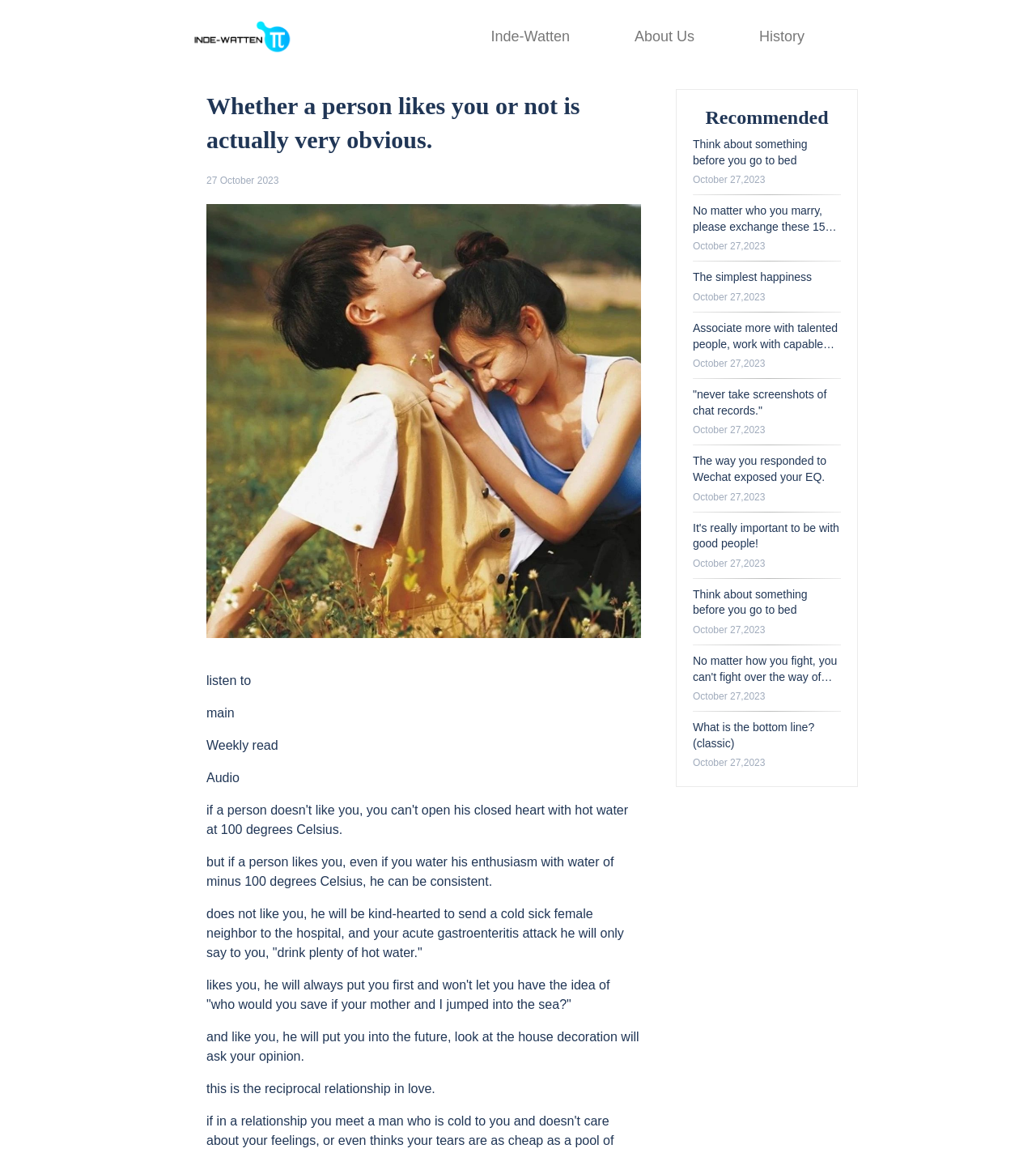Provide the bounding box coordinates for the UI element that is described by this text: "Normal Greens". The coordinates should be in the form of four float numbers between 0 and 1: [left, top, right, bottom].

None